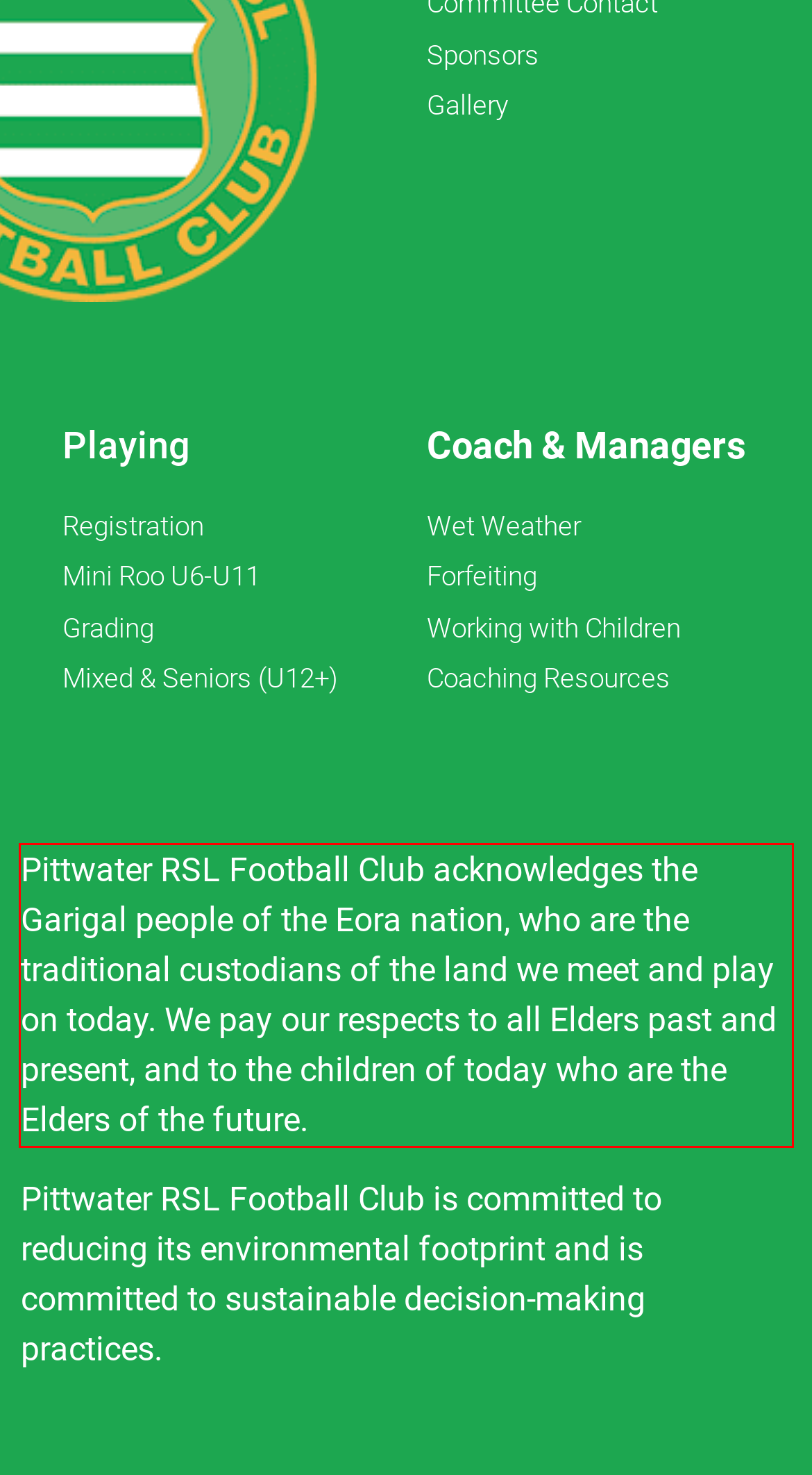Please examine the screenshot of the webpage and read the text present within the red rectangle bounding box.

Pittwater RSL Football Club acknowledges the Garigal people of the Eora nation, who are the traditional custodians of the land we meet and play on today. We pay our respects to all Elders past and present, and to the children of today who are the Elders of the future.